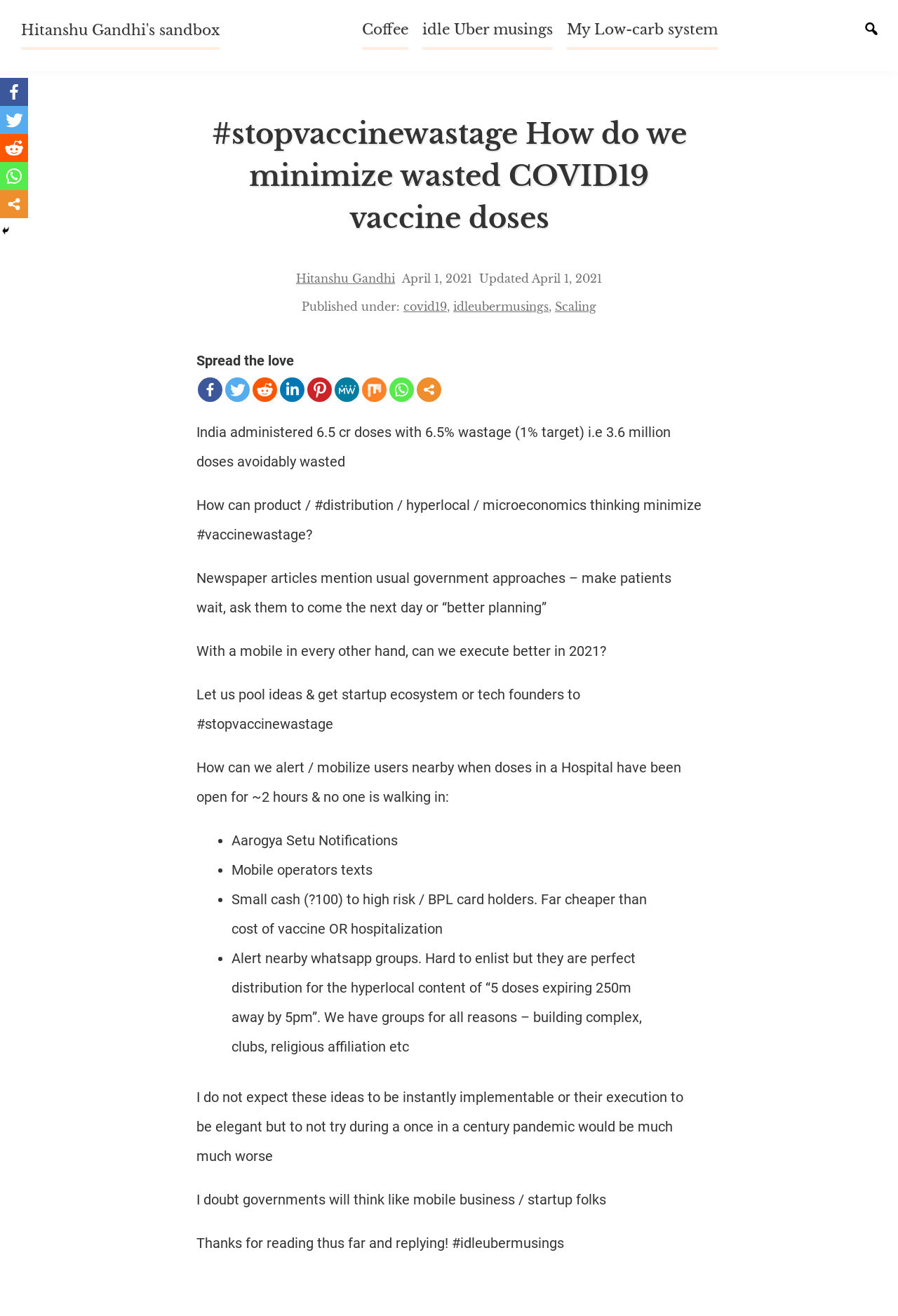Give a one-word or one-phrase response to the question:
What is the percentage of wastage mentioned?

6.5%